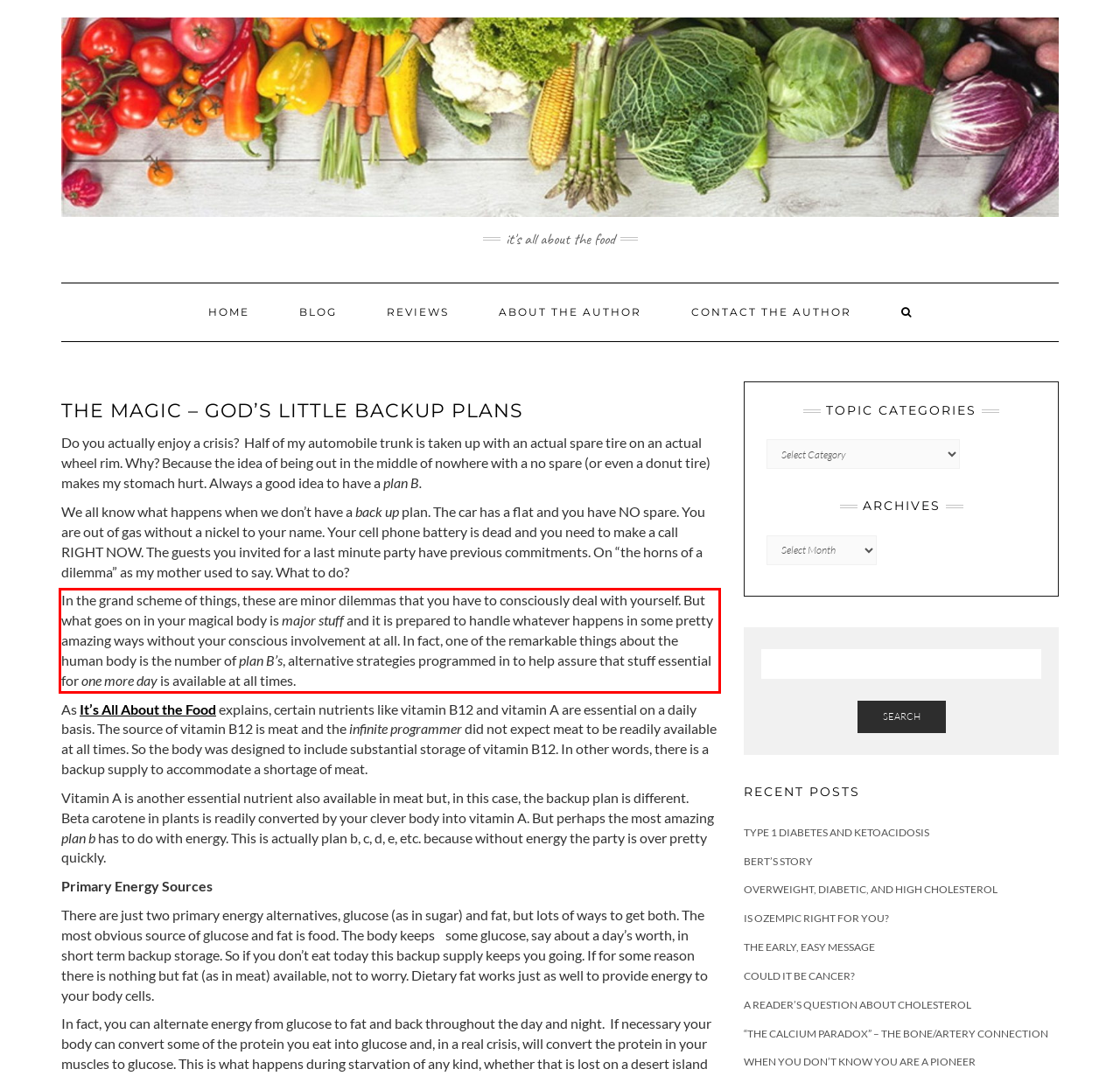Using the provided screenshot of a webpage, recognize and generate the text found within the red rectangle bounding box.

In the grand scheme of things, these are minor dilemmas that you have to consciously deal with yourself. But what goes on in your magical body is major stuff and it is prepared to handle whatever happens in some pretty amazing ways without your conscious involvement at all. In fact, one of the remarkable things about the human body is the number of plan B’s, alternative strategies programmed in to help assure that stuff essential for one more day is available at all times.